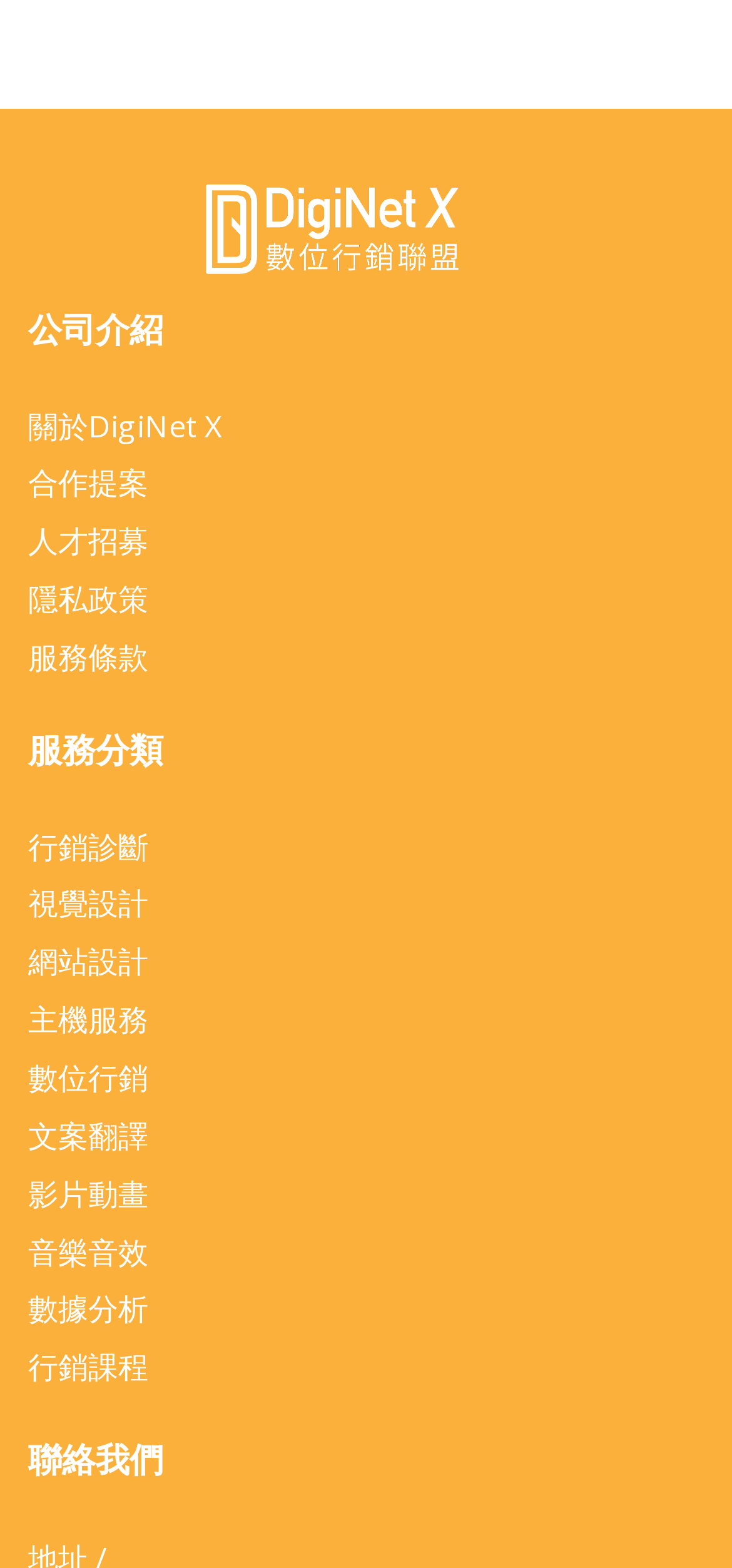Locate the bounding box coordinates of the UI element described by: "網站設計". The bounding box coordinates should consist of four float numbers between 0 and 1, i.e., [left, top, right, bottom].

[0.038, 0.6, 0.203, 0.626]